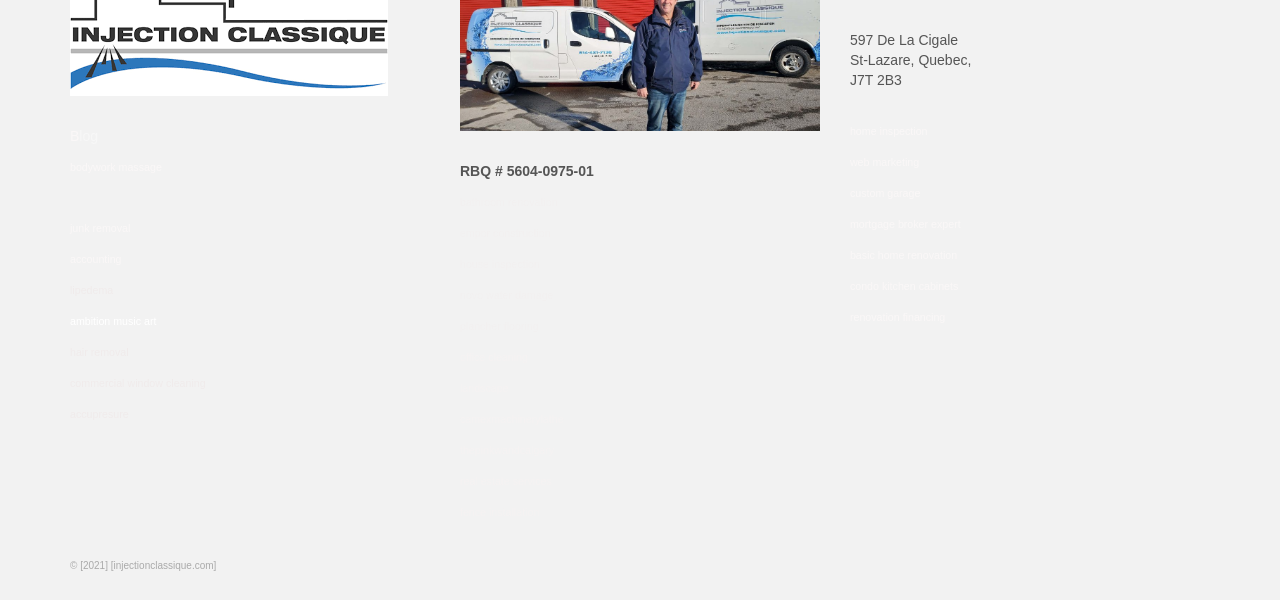Find the bounding box coordinates of the clickable area required to complete the following action: "Check the 'RBQ # 5604-0975-01' information".

[0.359, 0.272, 0.464, 0.298]